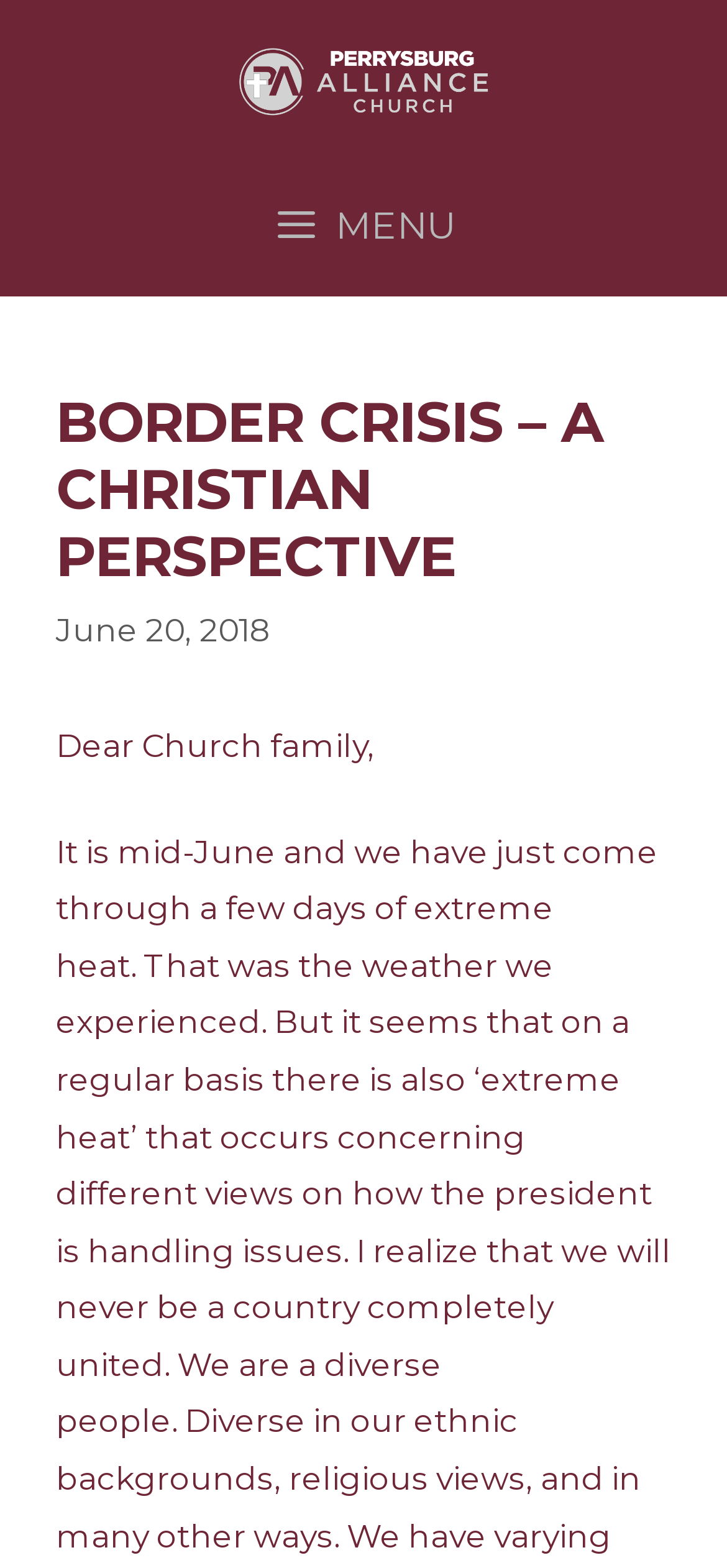Extract the bounding box of the UI element described as: "Privacy Policy".

None